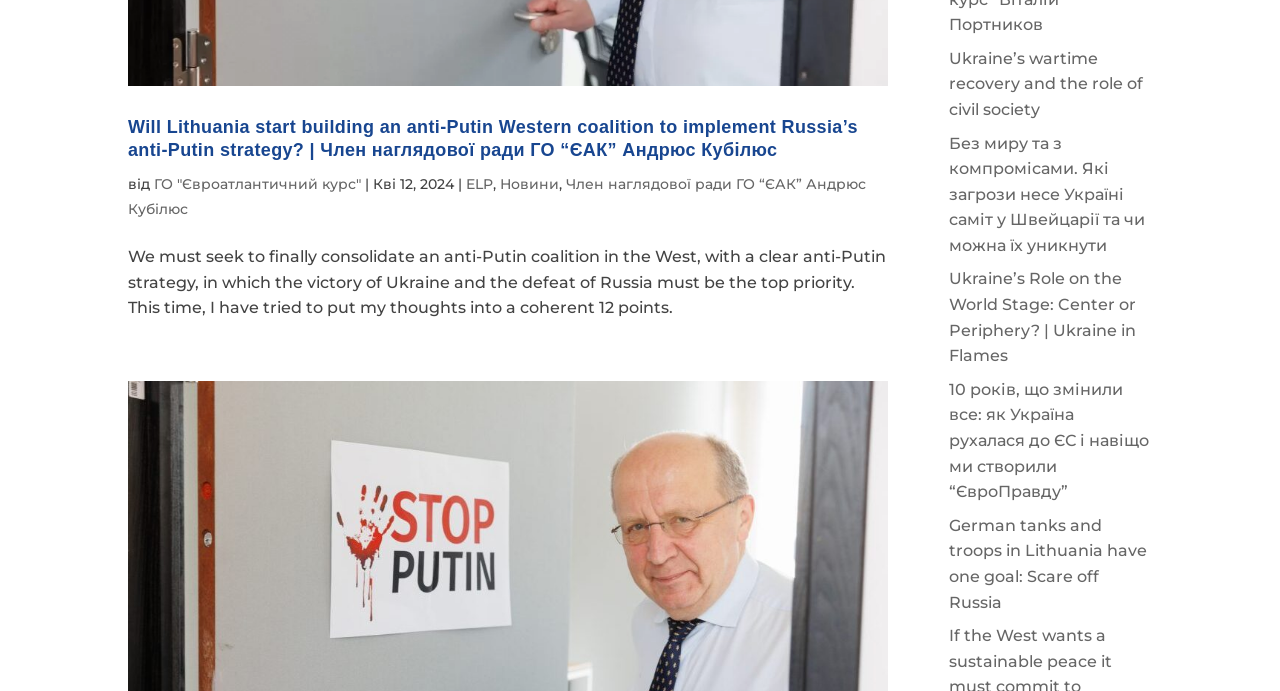Using the description "ГО "Євроатлантичний курс"", predict the bounding box of the relevant HTML element.

[0.12, 0.253, 0.282, 0.279]